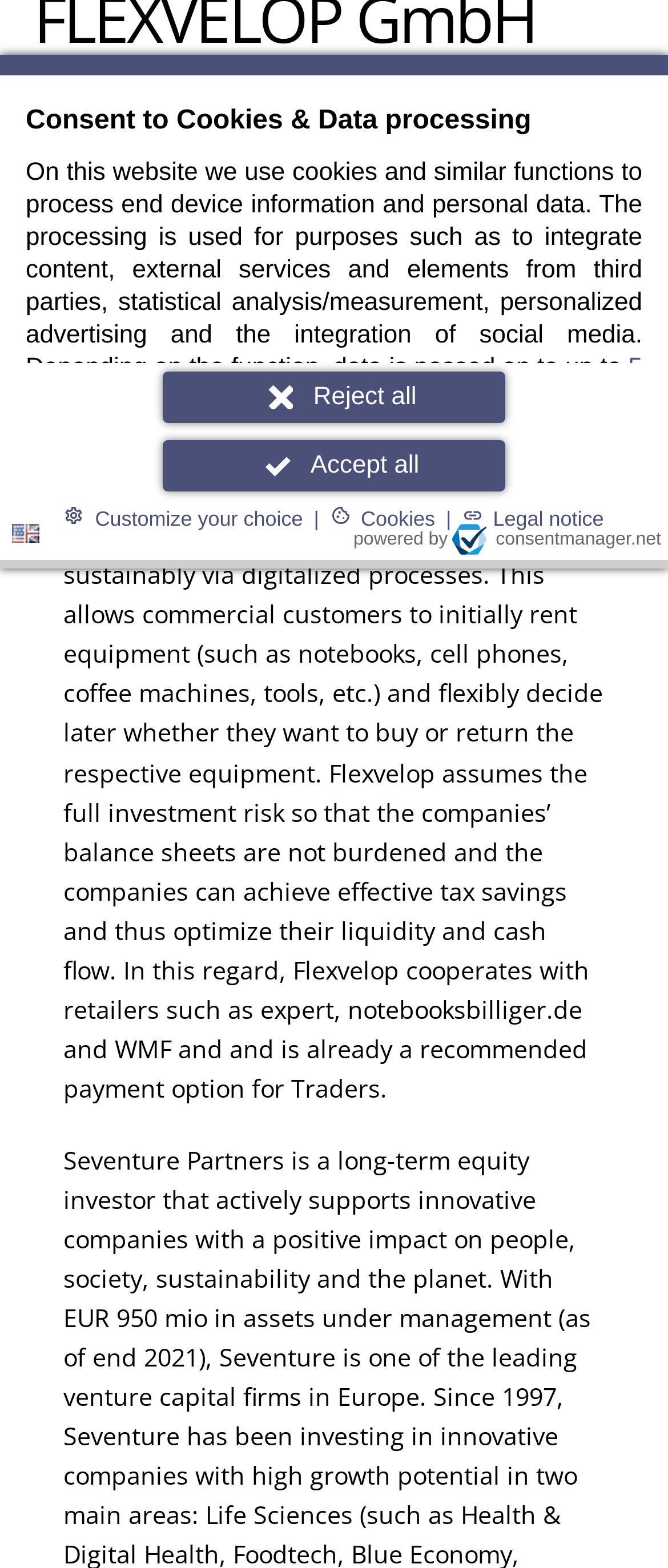Please find the bounding box coordinates in the format (top-left x, top-left y, bottom-right x, bottom-right y) for the given element description. Ensure the coordinates are floating point numbers between 0 and 1. Description: 5 third parties

[0.038, 0.227, 0.962, 0.265]